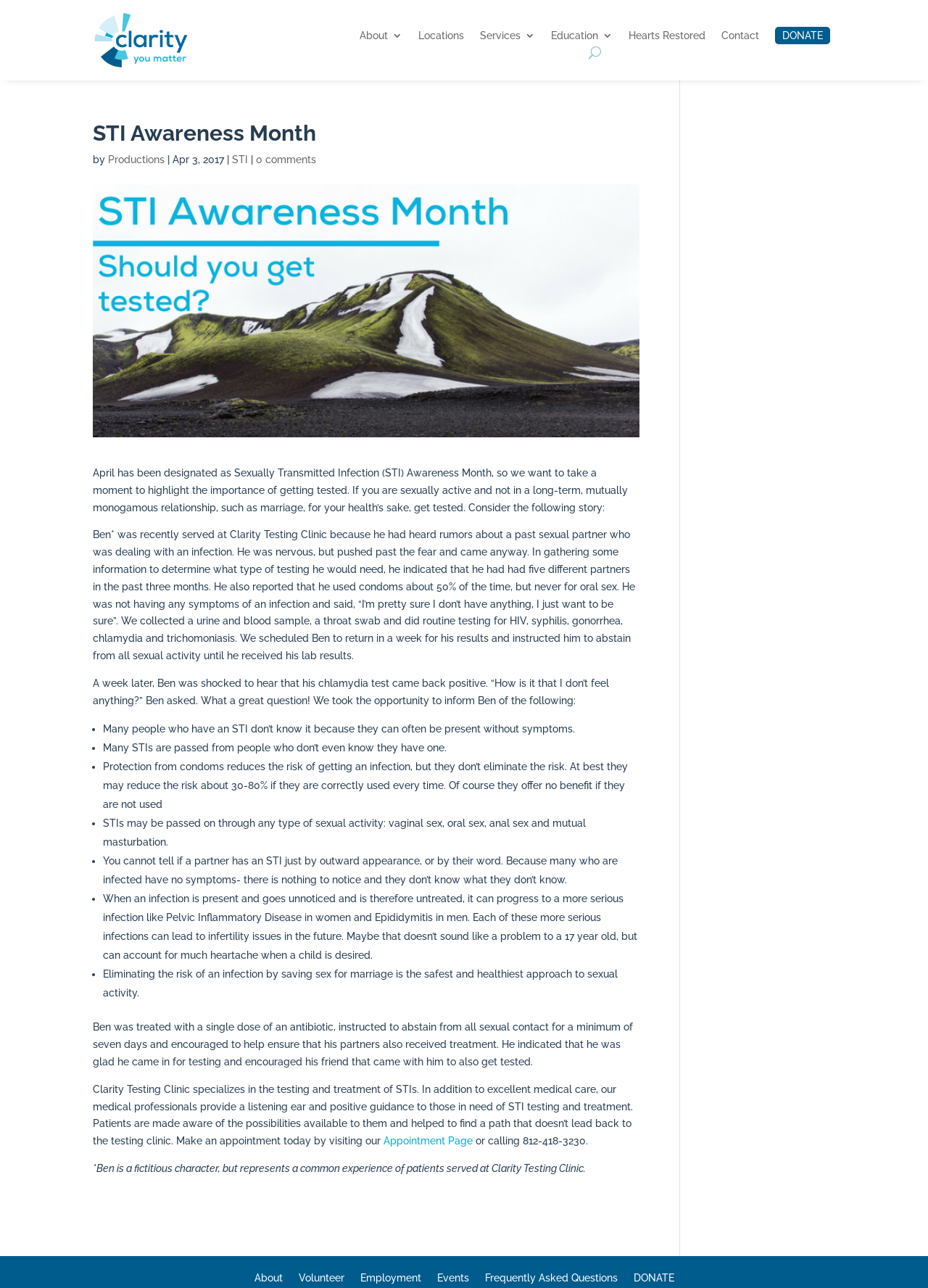Provide a comprehensive description of the webpage.

This webpage is about STI Awareness Month, specifically highlighting the importance of getting tested. At the top, there is a logo image and a link to the left, followed by a navigation menu with links to "About", "Locations", "Services", "Education", "Hearts Restored", "Contact", and "DONATE". 

Below the navigation menu, there is a main article section. The title "STI Awareness Month" is prominently displayed, followed by a brief introduction to the importance of getting tested. The article then shares a story about a person named Ben, who got tested at Clarity Testing Clinic despite not having any symptoms. The test results showed that Ben had chlamydia, which led to a discussion about the importance of getting tested and the risks of STIs.

The article lists several key points about STIs, including that many people who have an STI don't know it because they can often be present without symptoms, that many STIs are passed from people who don't even know they have one, and that protection from condoms reduces the risk of getting an infection but doesn't eliminate it. The article also emphasizes that STIs can be passed on through any type of sexual activity and that you cannot tell if a partner has an STI just by outward appearance.

The article concludes by mentioning that Ben was treated with antibiotics and encouraged to help ensure that his partners also received treatment. It also promotes Clarity Testing Clinic, which specializes in the testing and treatment of STIs, and provides a call to action to make an appointment.

At the bottom of the page, there is a note stating that Ben is a fictitious character, but represents a common experience of patients served at Clarity Testing Clinic.